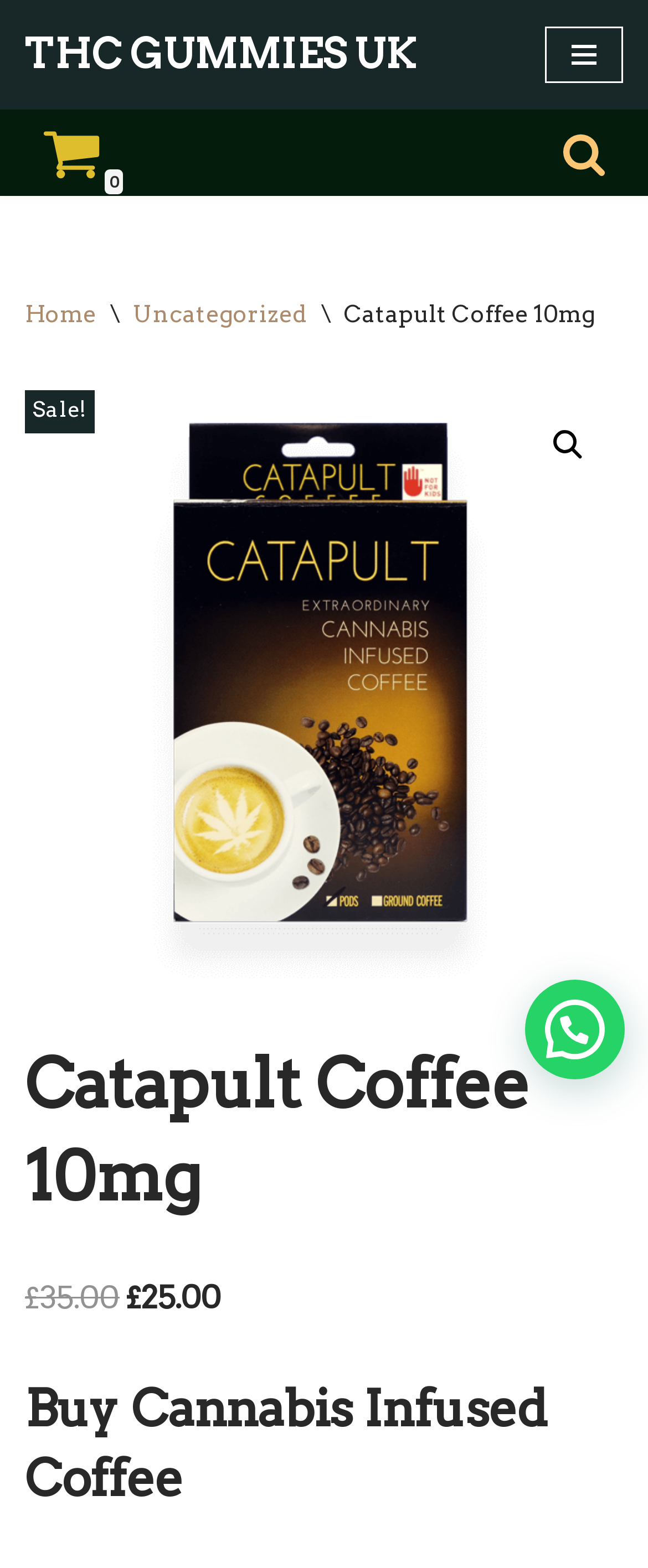Is there a WhatsApp chat support available? Refer to the image and provide a one-word or short phrase answer.

Yes